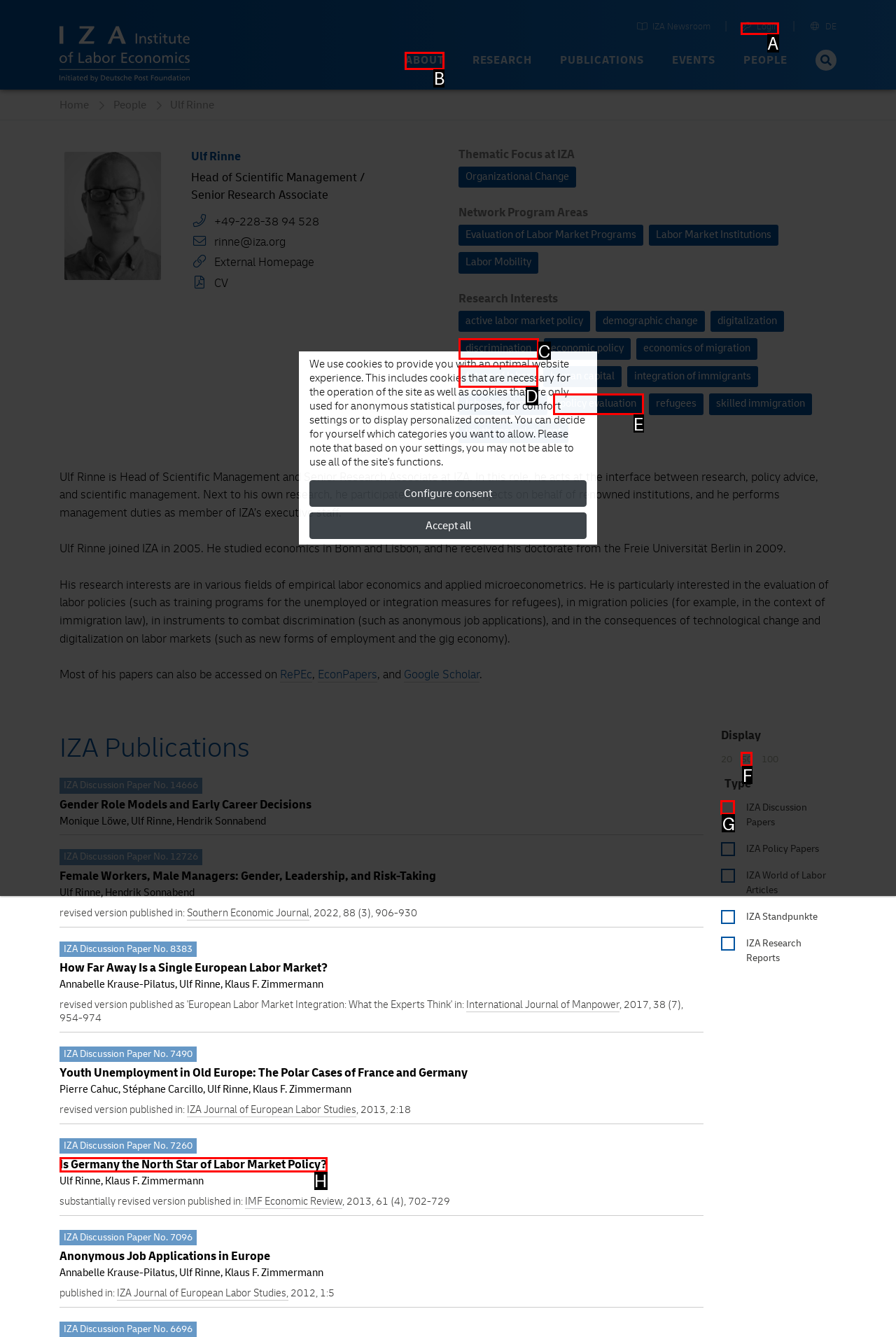To achieve the task: Click the ABOUT button, which HTML element do you need to click?
Respond with the letter of the correct option from the given choices.

B